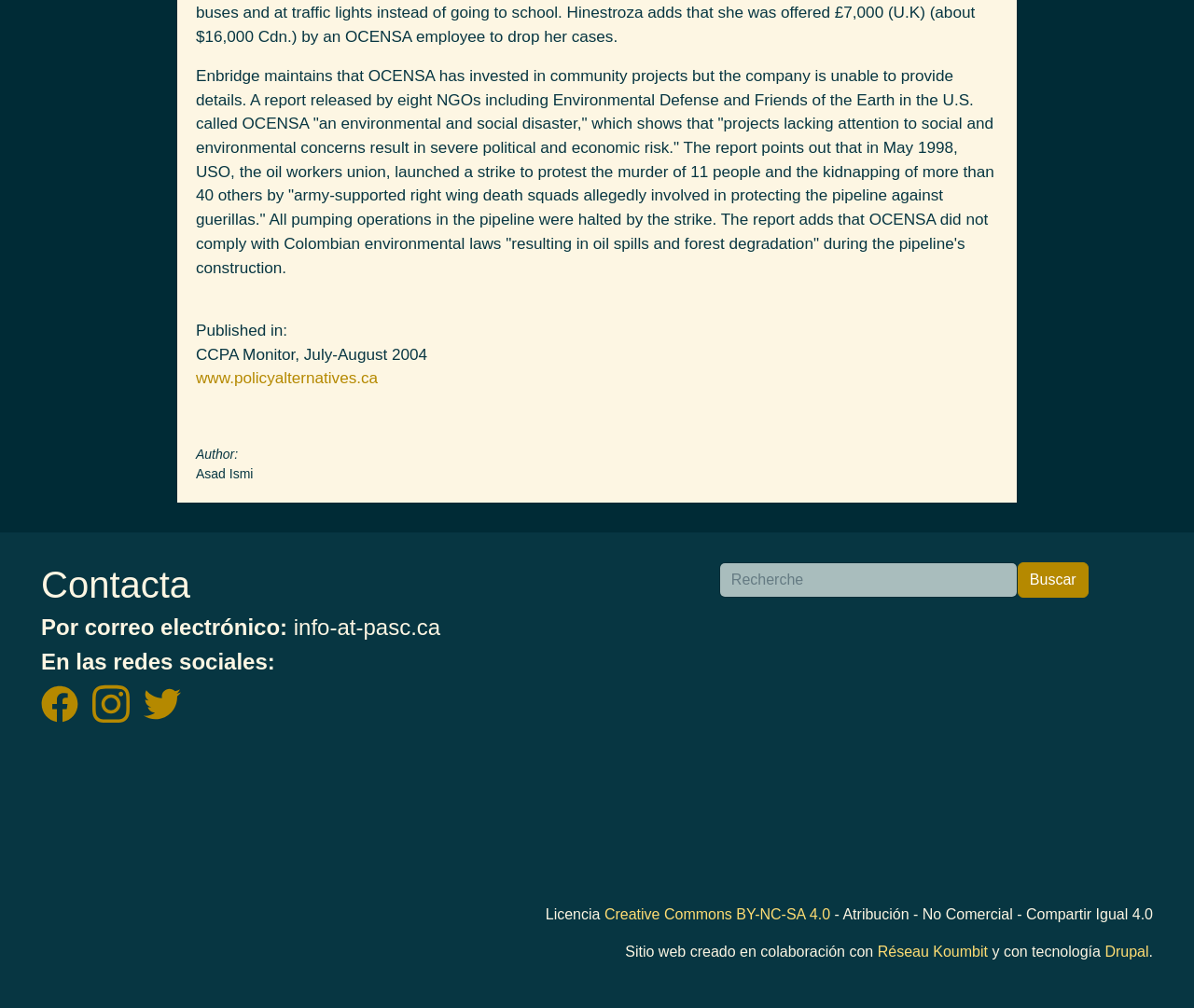Could you highlight the region that needs to be clicked to execute the instruction: "Contact via email"?

[0.034, 0.609, 0.423, 0.636]